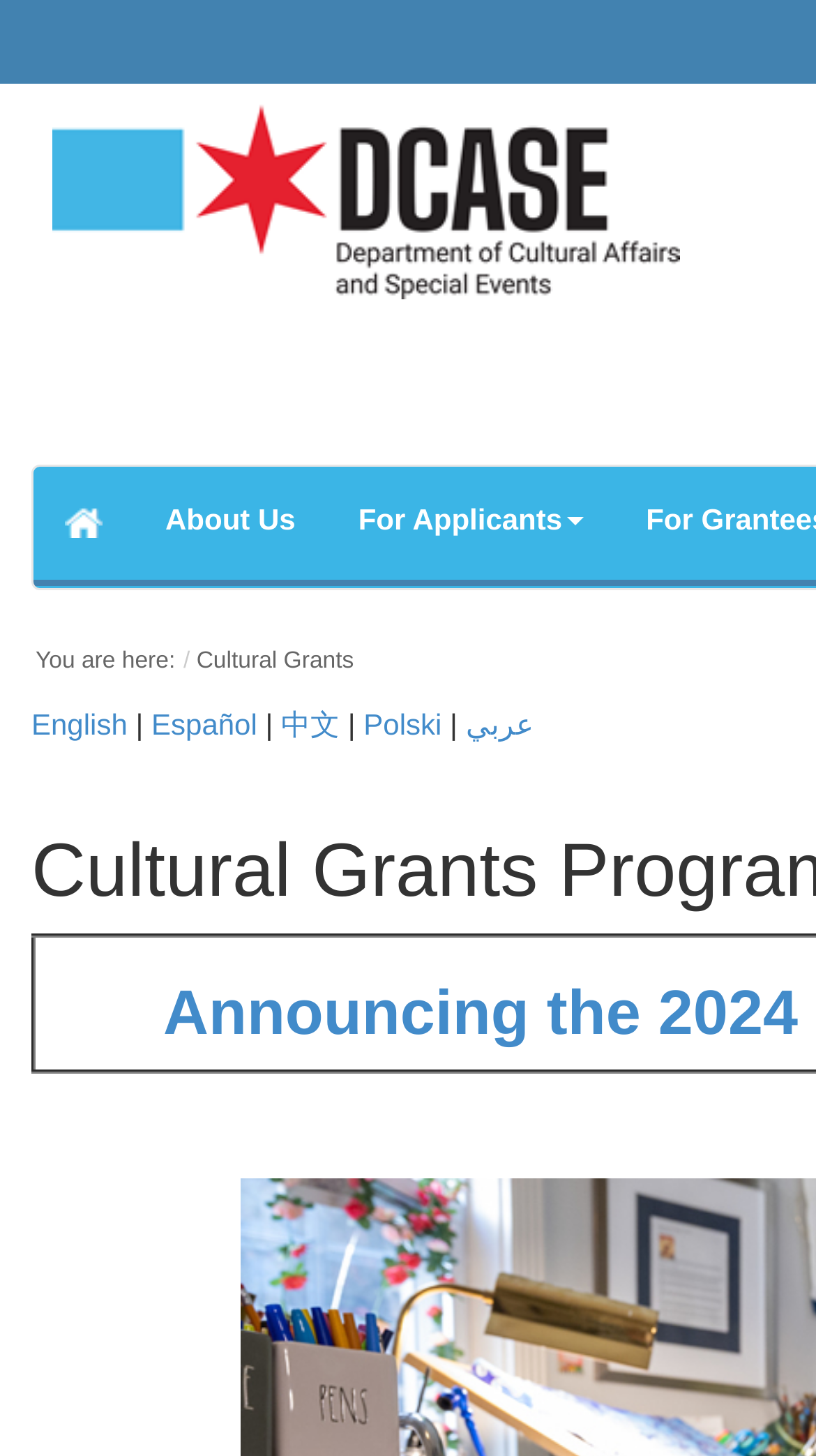Provide a thorough and detailed response to the question by examining the image: 
What is the language of the first link?

The first link is located at the top of the webpage, and its text is 'English', indicating that it is a language selection option.